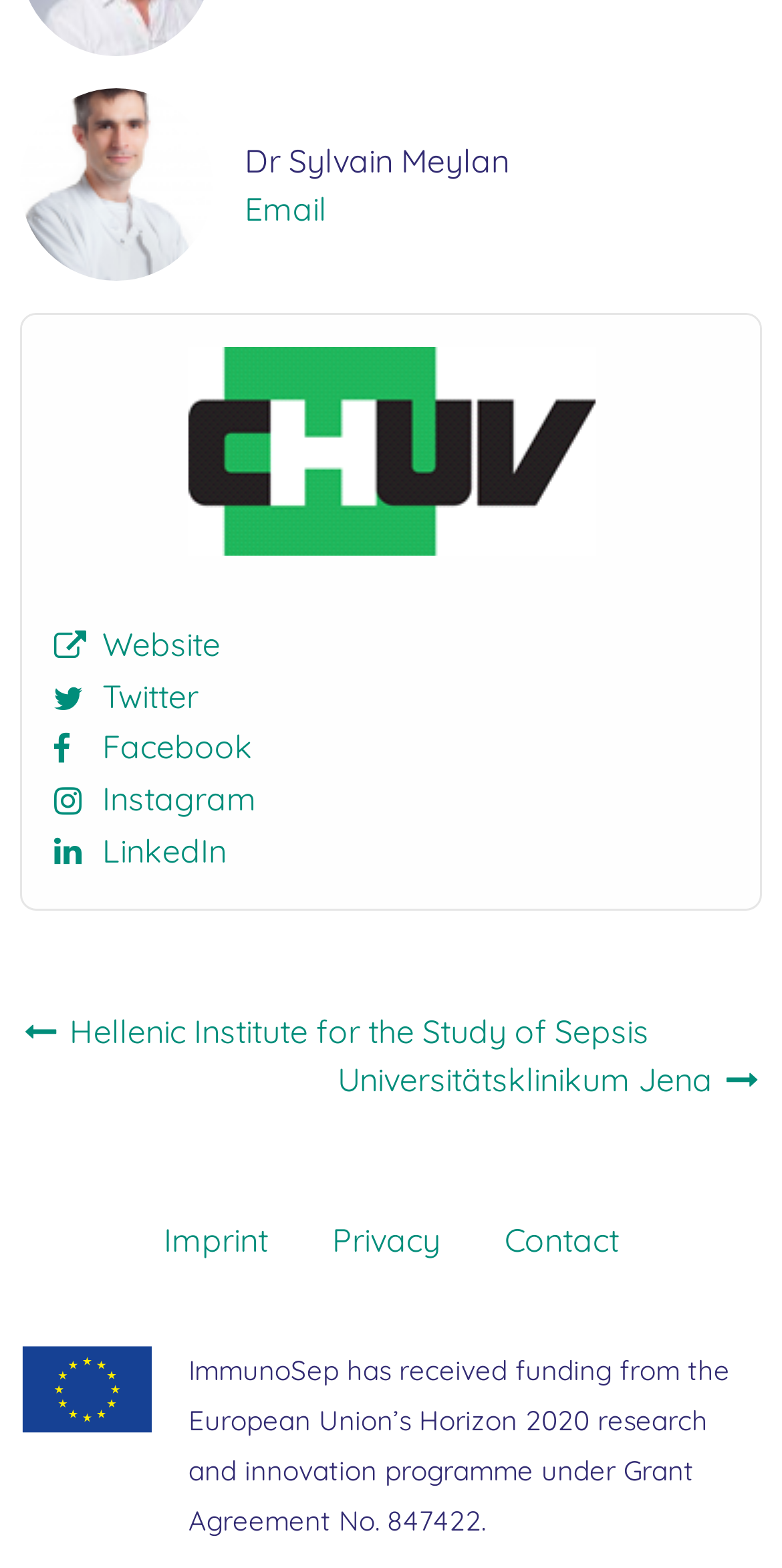Refer to the image and provide an in-depth answer to the question:
How many institutions are mentioned?

There are two institutions mentioned on the webpage, which are Hellenic Institute for the Study of Sepsis and Universitätsklinikum Jena, each represented by a link.